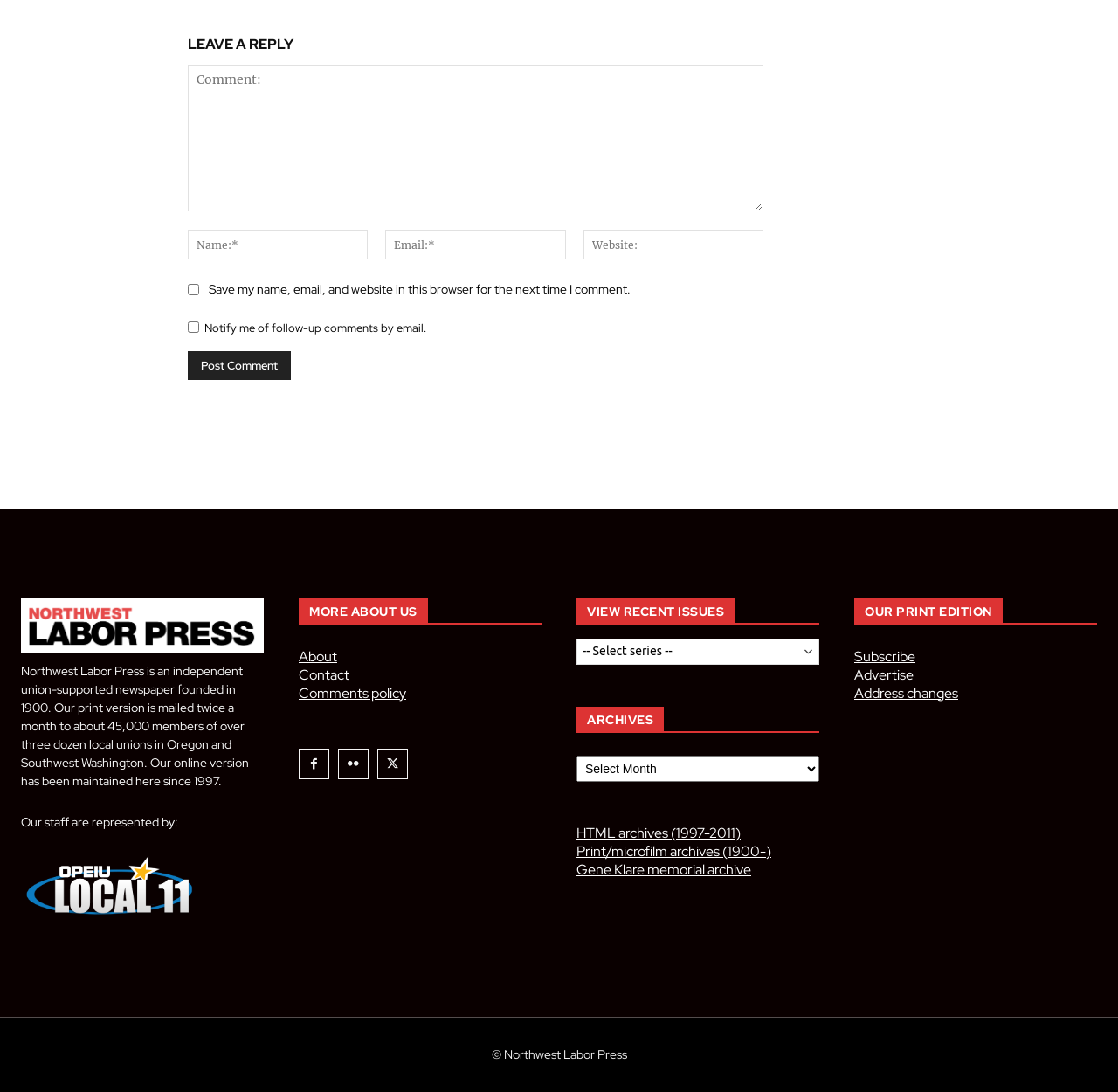Please identify the bounding box coordinates of where to click in order to follow the instruction: "View more about us".

[0.267, 0.548, 0.484, 0.572]